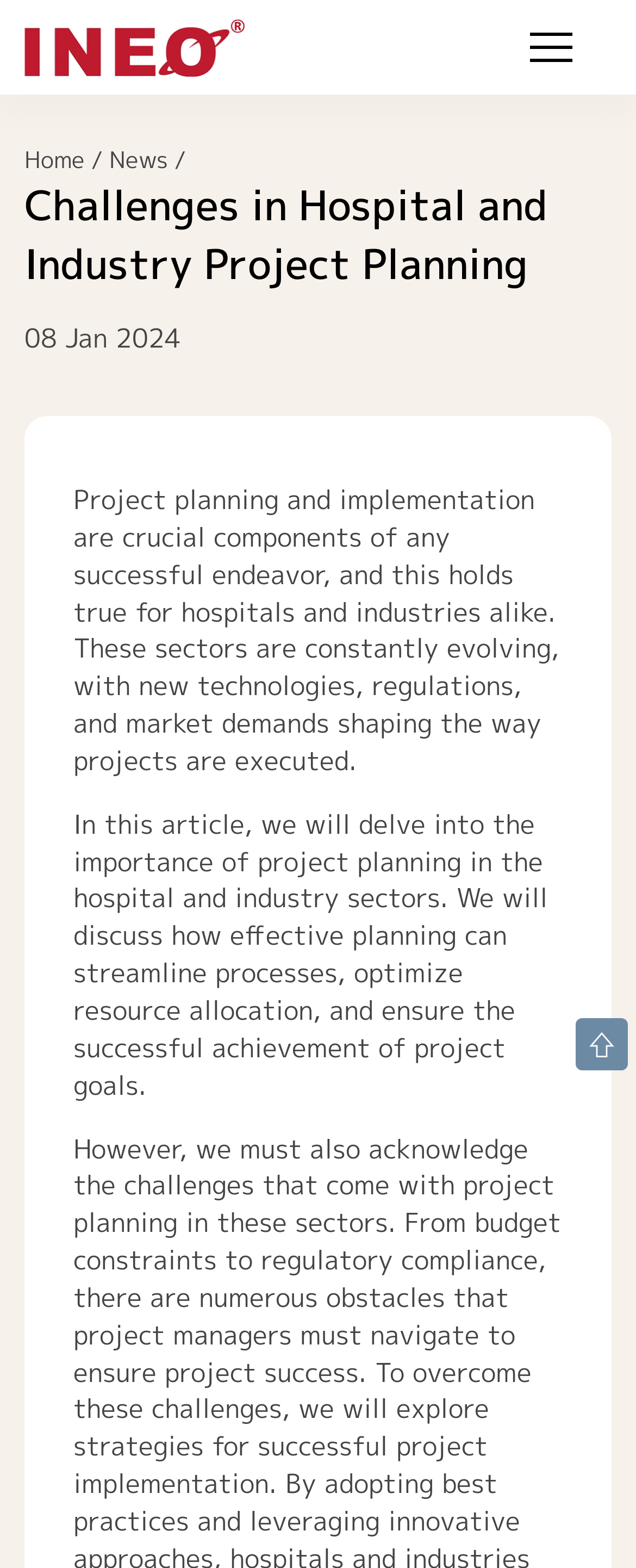Answer the question using only one word or a concise phrase: What is the purpose of project planning?

Streamline processes, optimize resource allocation